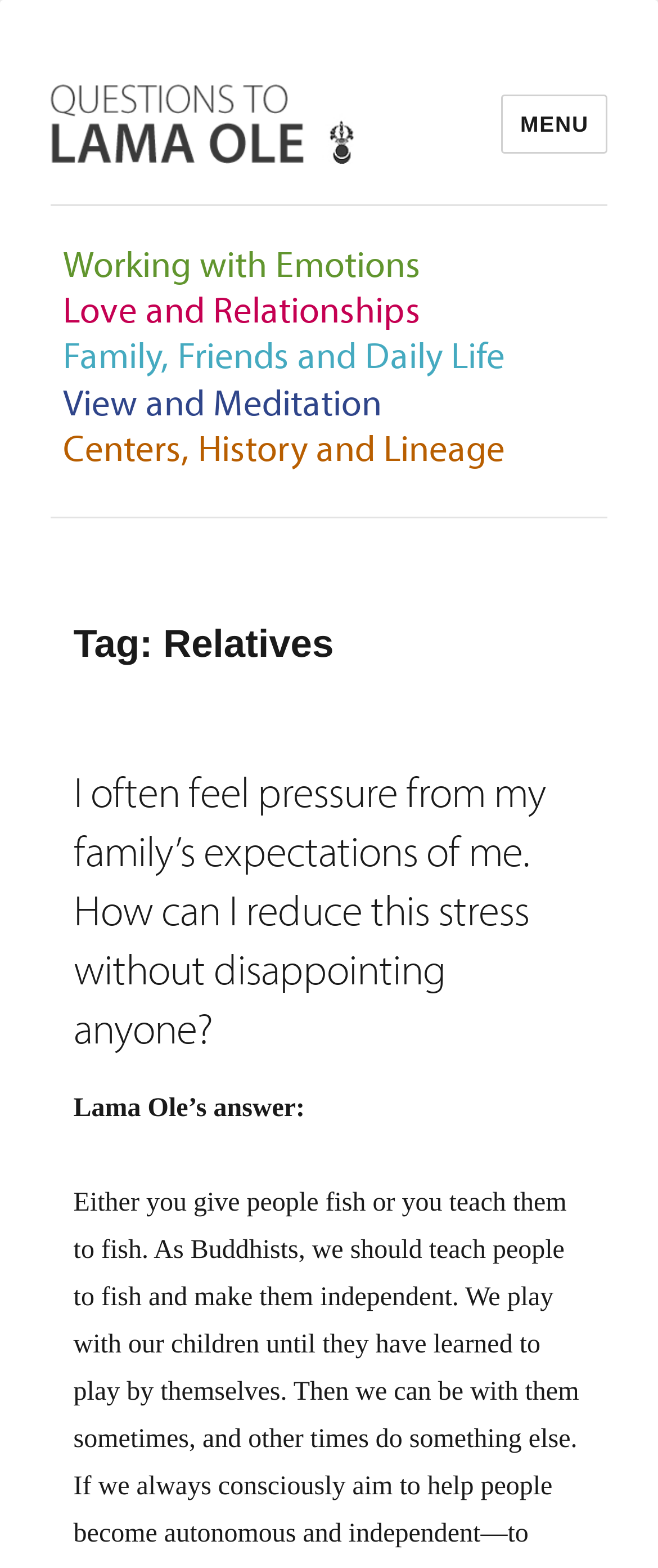Using details from the image, please answer the following question comprehensively:
Who is providing the answer to the question?

I looked at the text 'Lama Ole’s answer:' which indicates that the answer to the question is provided by Lama Ole.